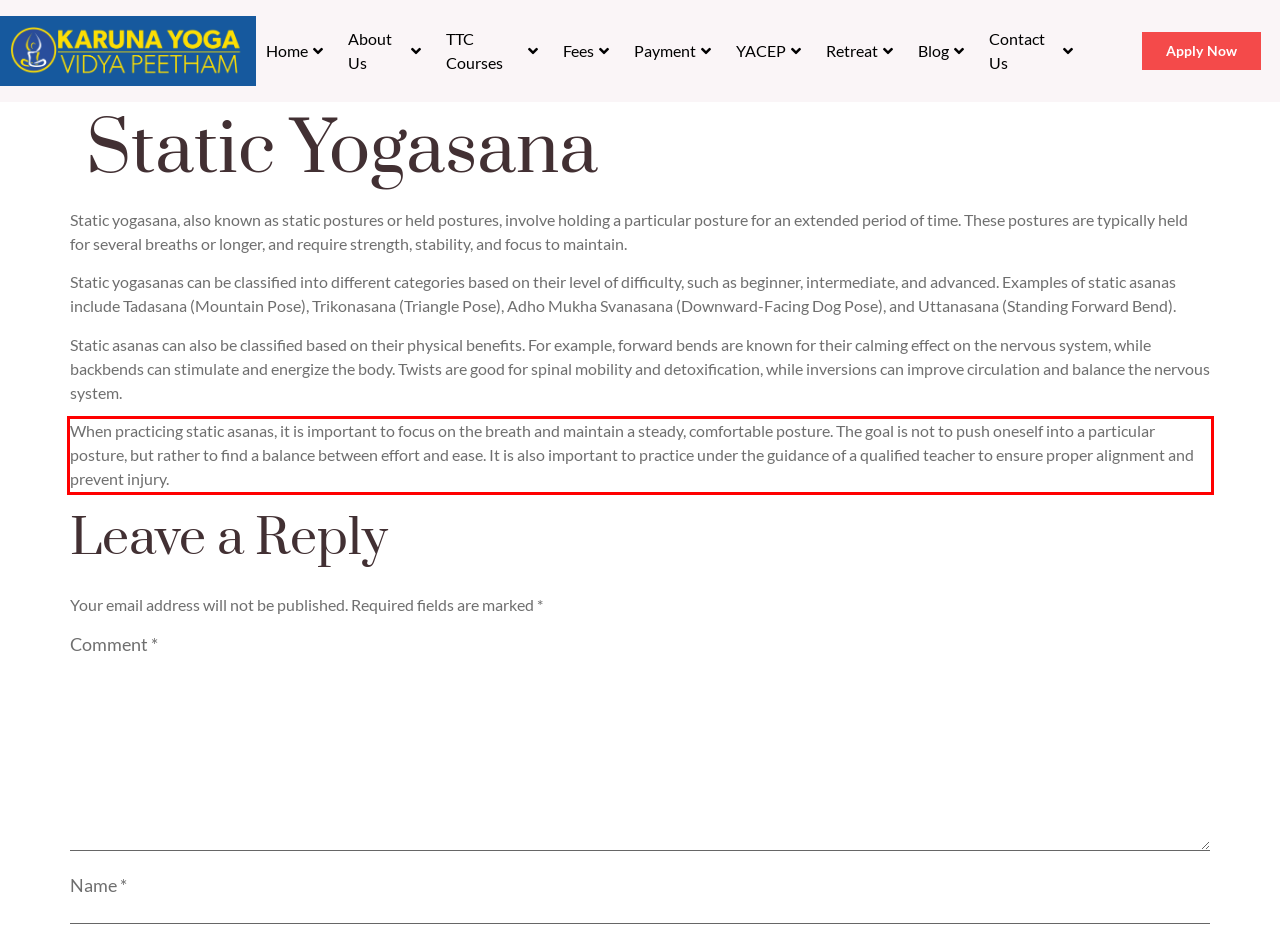Using the provided webpage screenshot, identify and read the text within the red rectangle bounding box.

When practicing static asanas, it is important to focus on the breath and maintain a steady, comfortable posture. The goal is not to push oneself into a particular posture, but rather to find a balance between effort and ease. It is also important to practice under the guidance of a qualified teacher to ensure proper alignment and prevent injury.